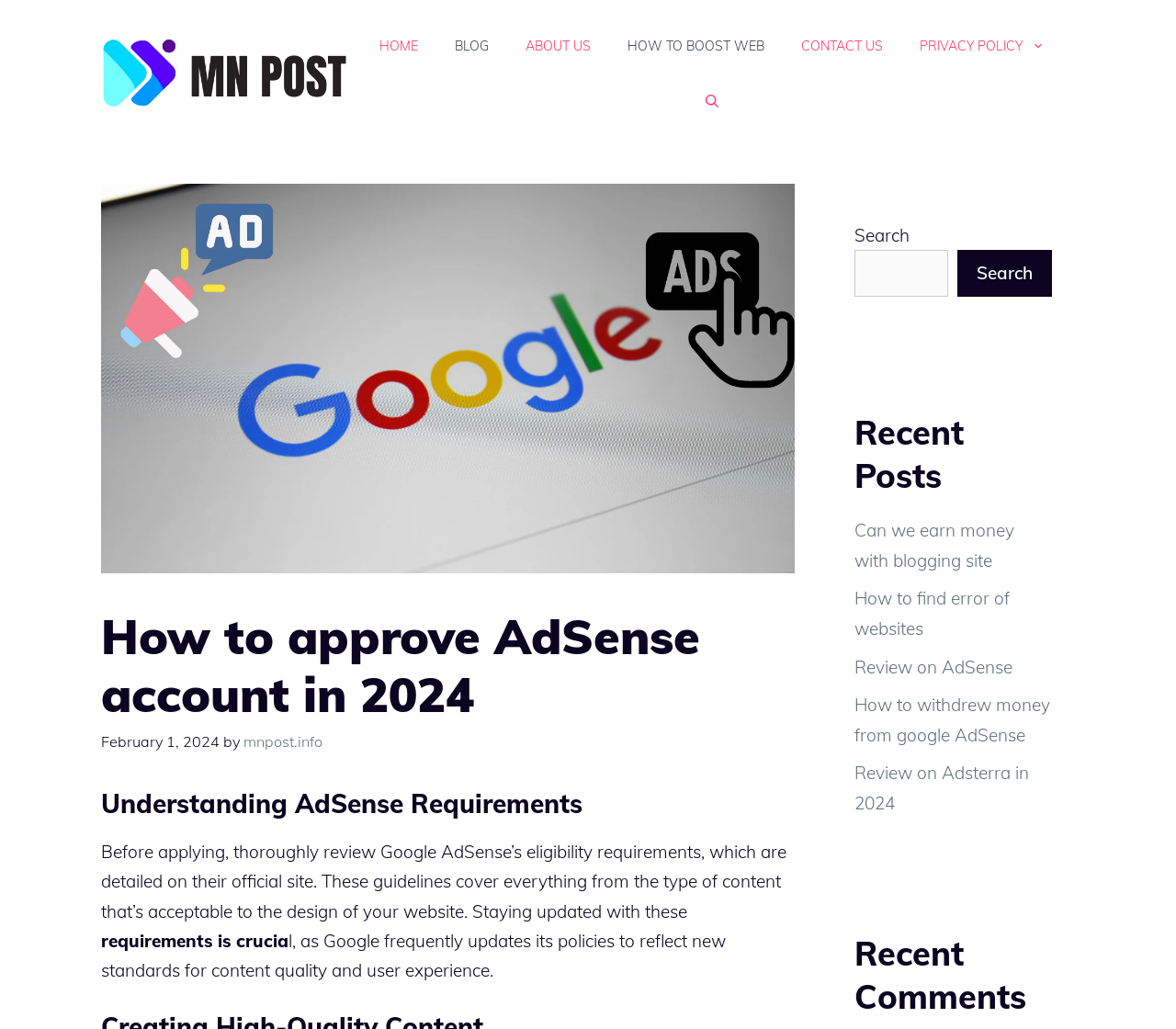What is the purpose of the search bar? Observe the screenshot and provide a one-word or short phrase answer.

To search the website